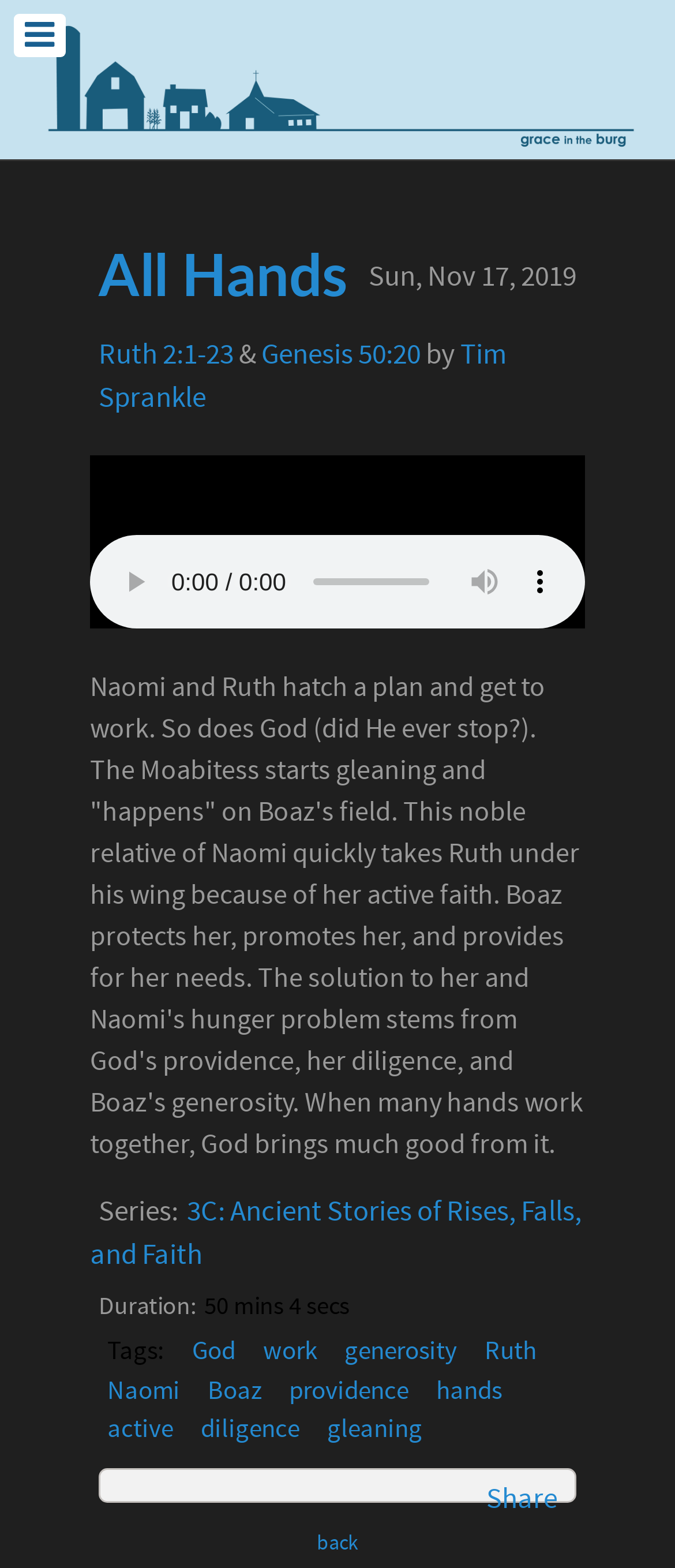Locate the bounding box coordinates of the area where you should click to accomplish the instruction: "go to Ruth 2:1-23".

[0.146, 0.214, 0.346, 0.238]